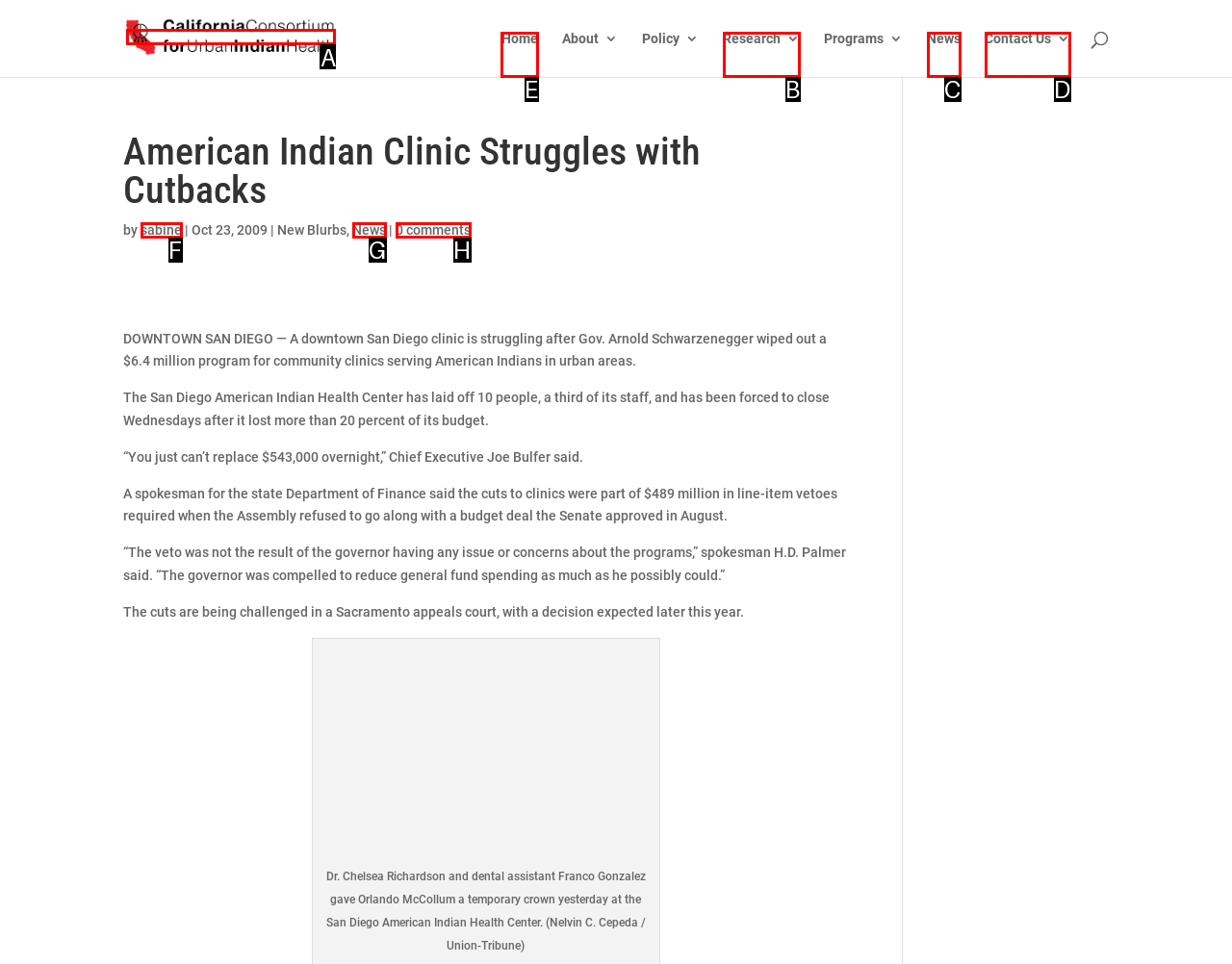Identify which HTML element should be clicked to fulfill this instruction: Go to Home page Reply with the correct option's letter.

E